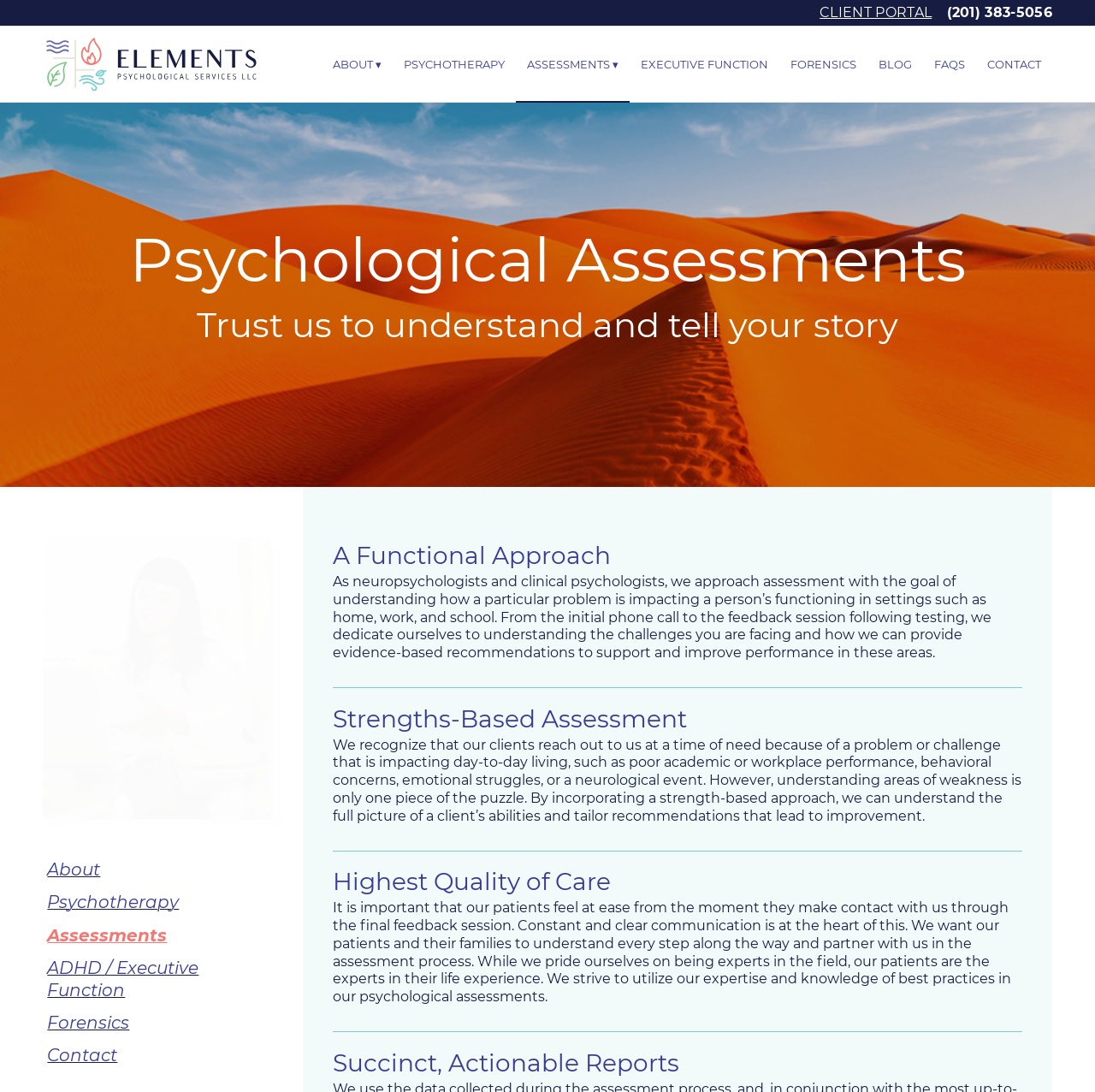What is the importance of communication in the assessment process?
Refer to the screenshot and respond with a concise word or phrase.

constant and clear